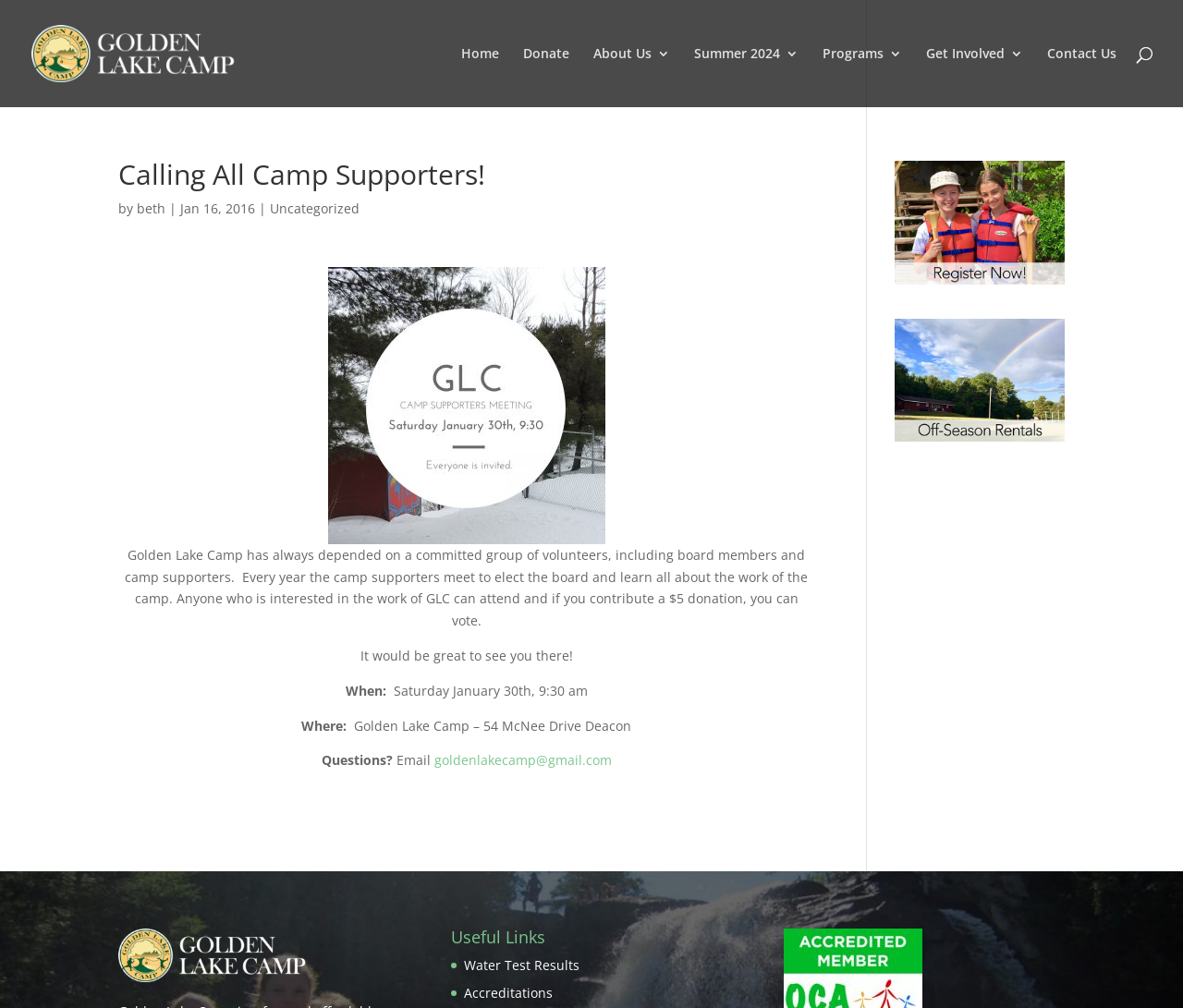What is the email address to contact for questions?
Based on the screenshot, answer the question with a single word or phrase.

goldenlakecamp@gmail.com